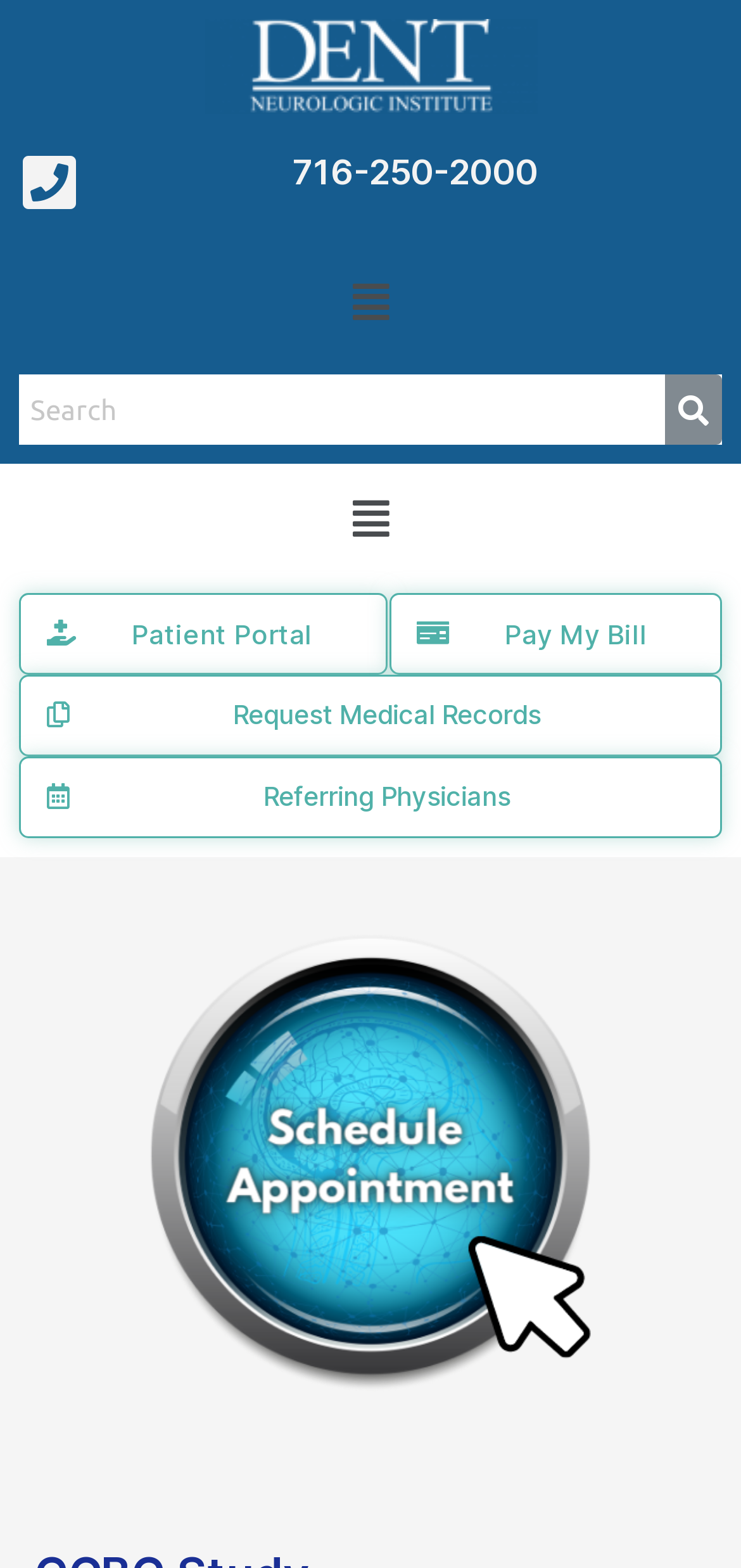What is the phone number on the webpage?
Please look at the screenshot and answer in one word or a short phrase.

716-250-2000